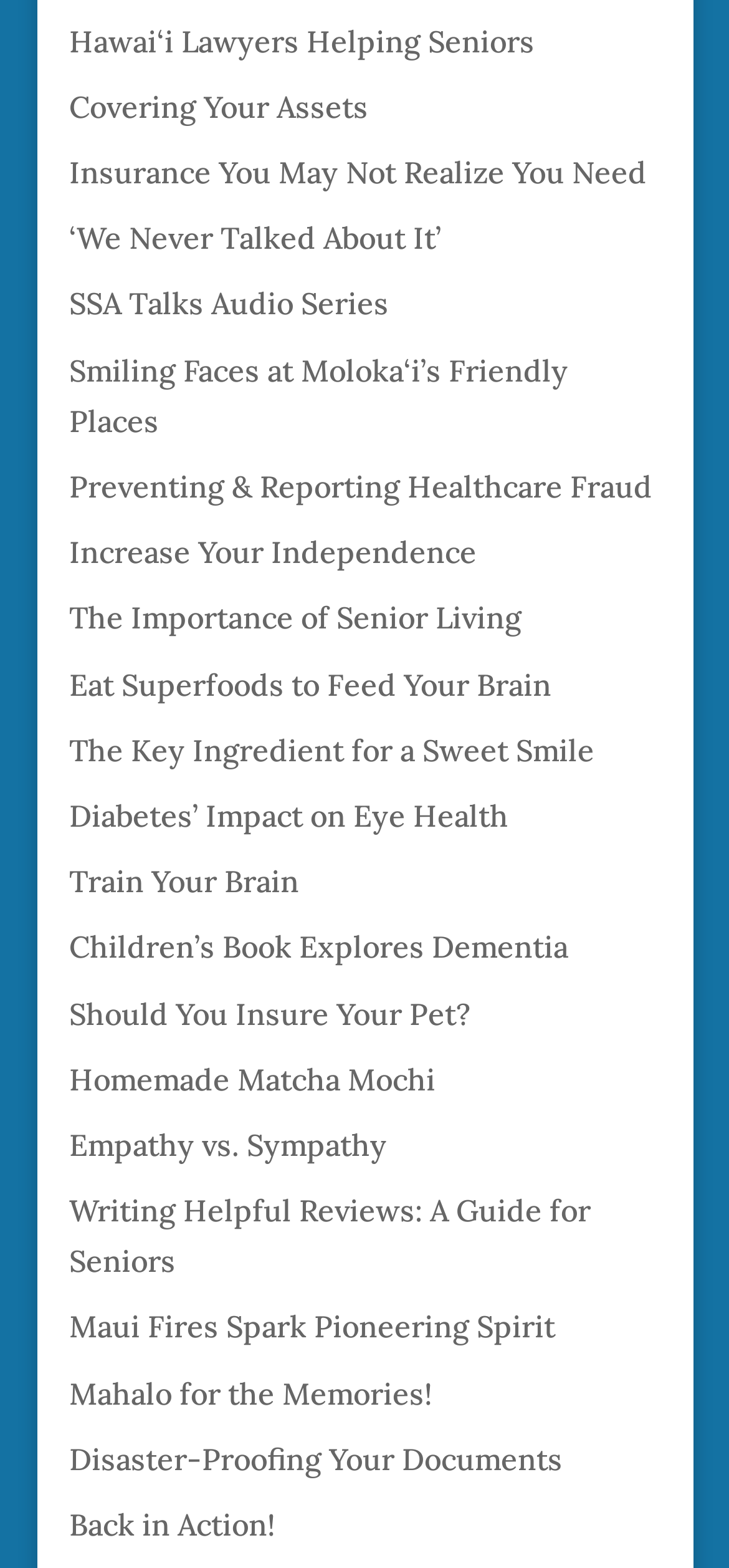Provide a brief response to the question below using one word or phrase:
Is there a link about pet insurance?

Yes